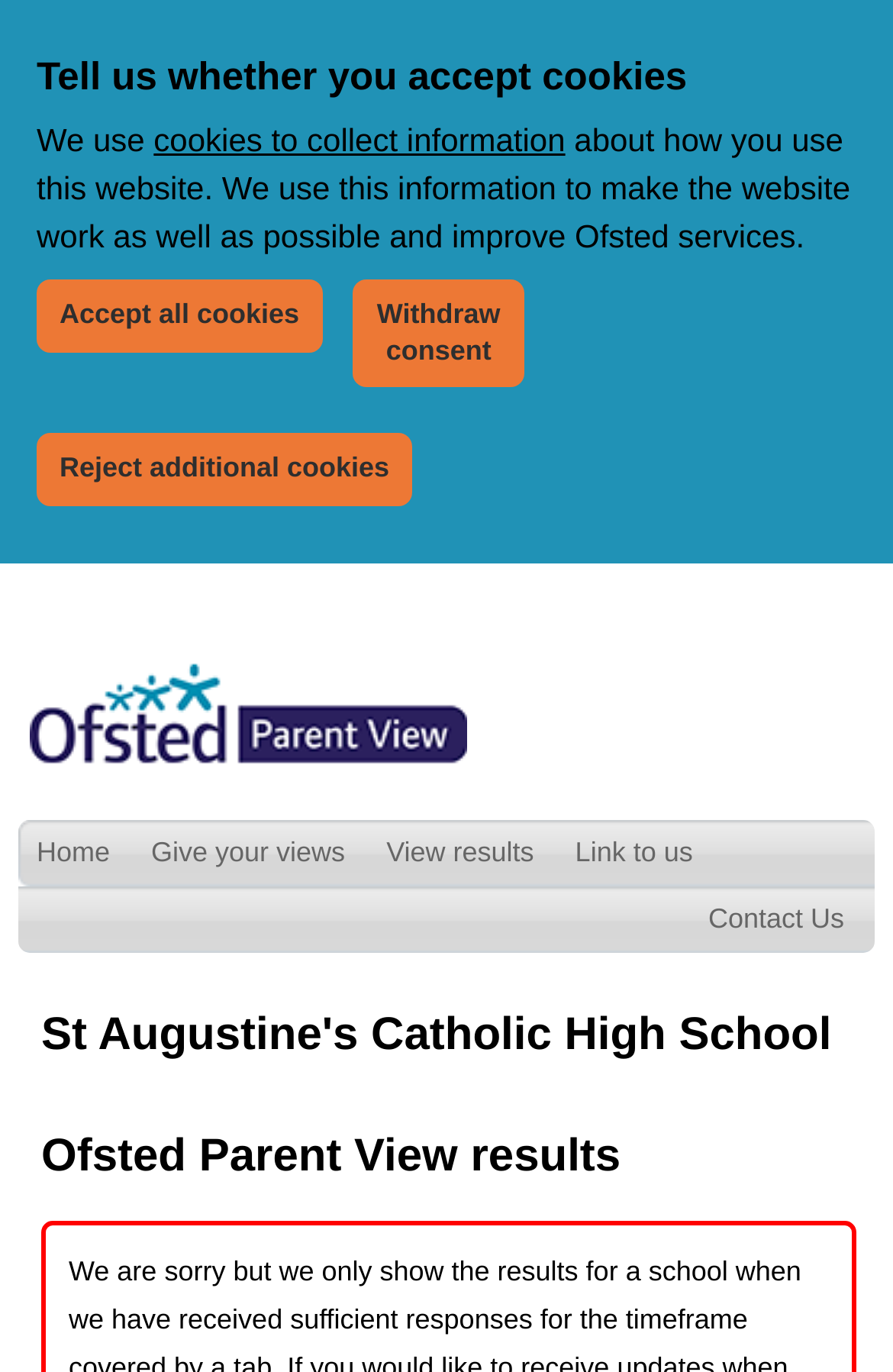What is the title of the results section?
Please provide a single word or phrase answer based on the image.

Ofsted Parent View results